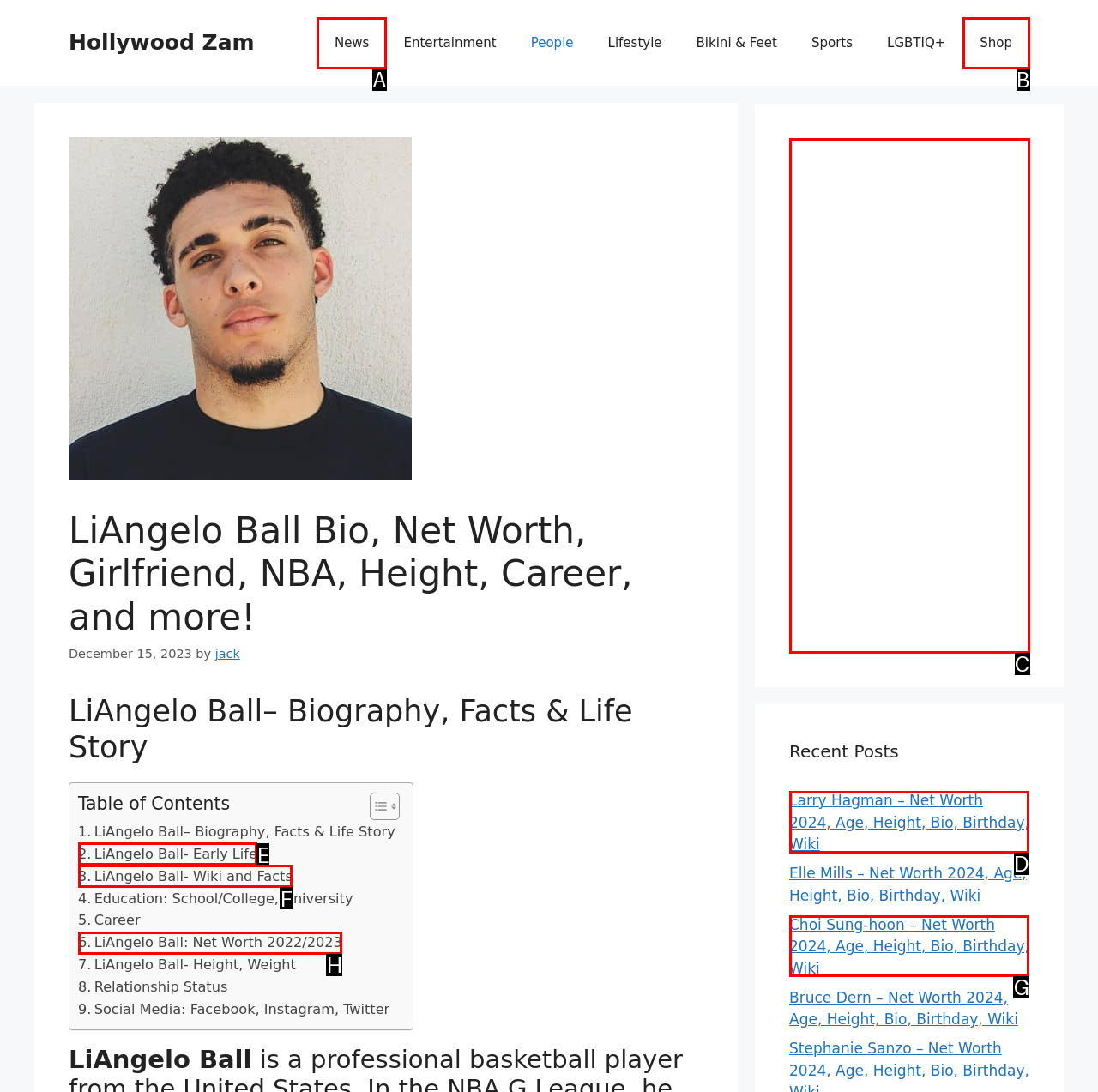Identify the HTML element to select in order to accomplish the following task: Click on the 'Larry Hagman – Net Worth 2024, Age, Height, Bio, Birthday, Wiki' link
Reply with the letter of the chosen option from the given choices directly.

D